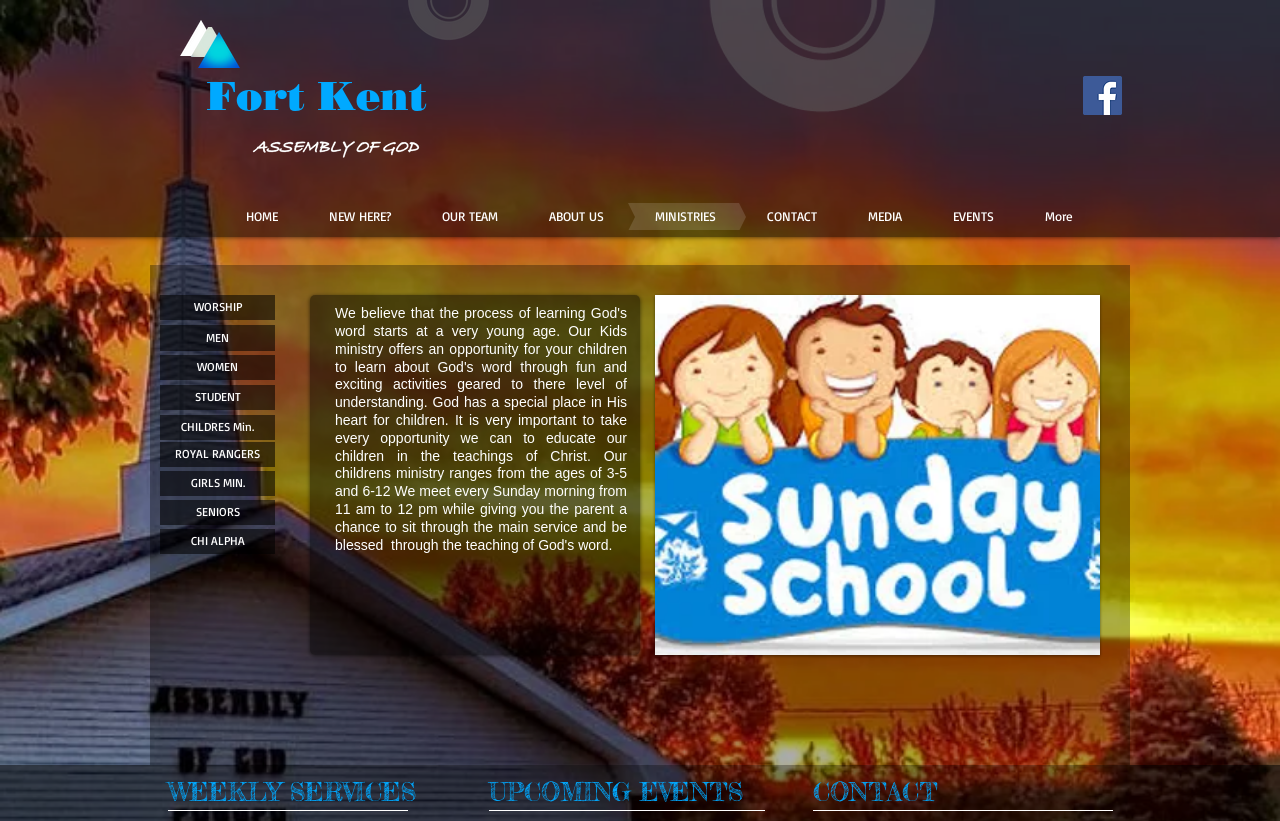What is the purpose of the 'CONTACT' link?
Provide a well-explained and detailed answer to the question.

The 'CONTACT' link is part of the navigation menu with bounding box coordinates [0.529, 0.247, 0.662, 0.28], and it is also a heading element with bounding box coordinates [0.635, 0.944, 0.863, 0.987], suggesting that it leads to a page or section with contact information.